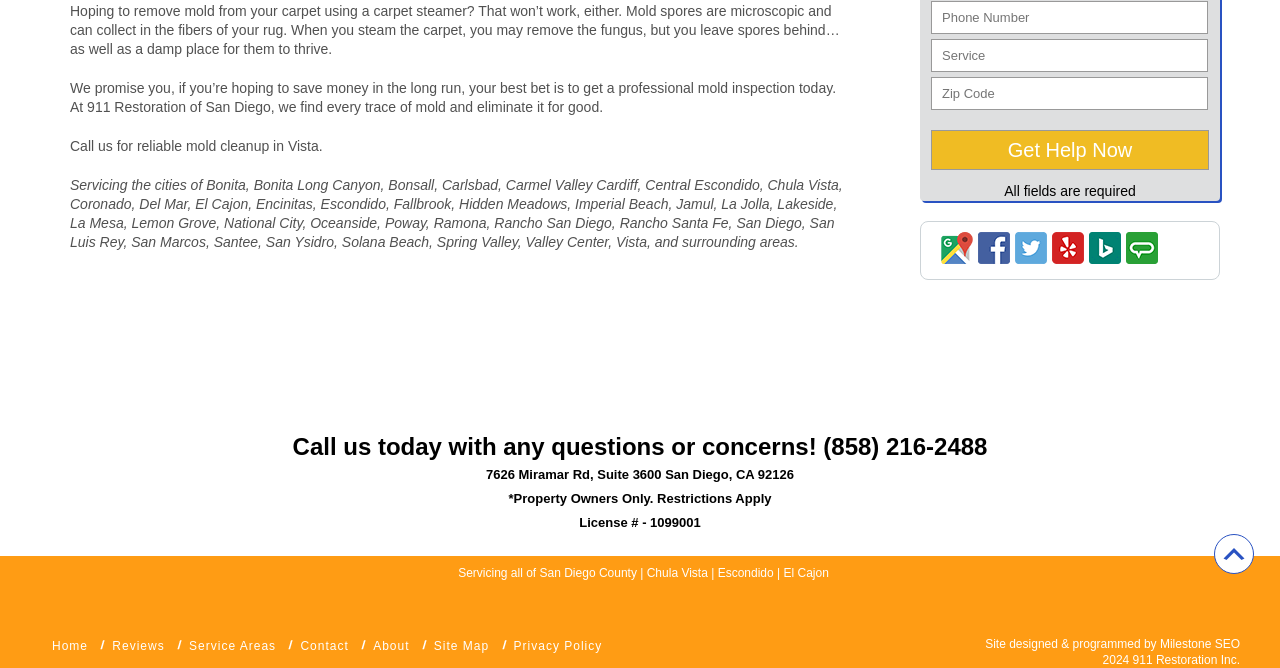Using the information in the image, give a comprehensive answer to the question: 
What is the company's address?

The company's address can be found in the static text element at the bottom of the page, which says '7626 Miramar Rd, Suite 3600 San Diego, CA 92126'.